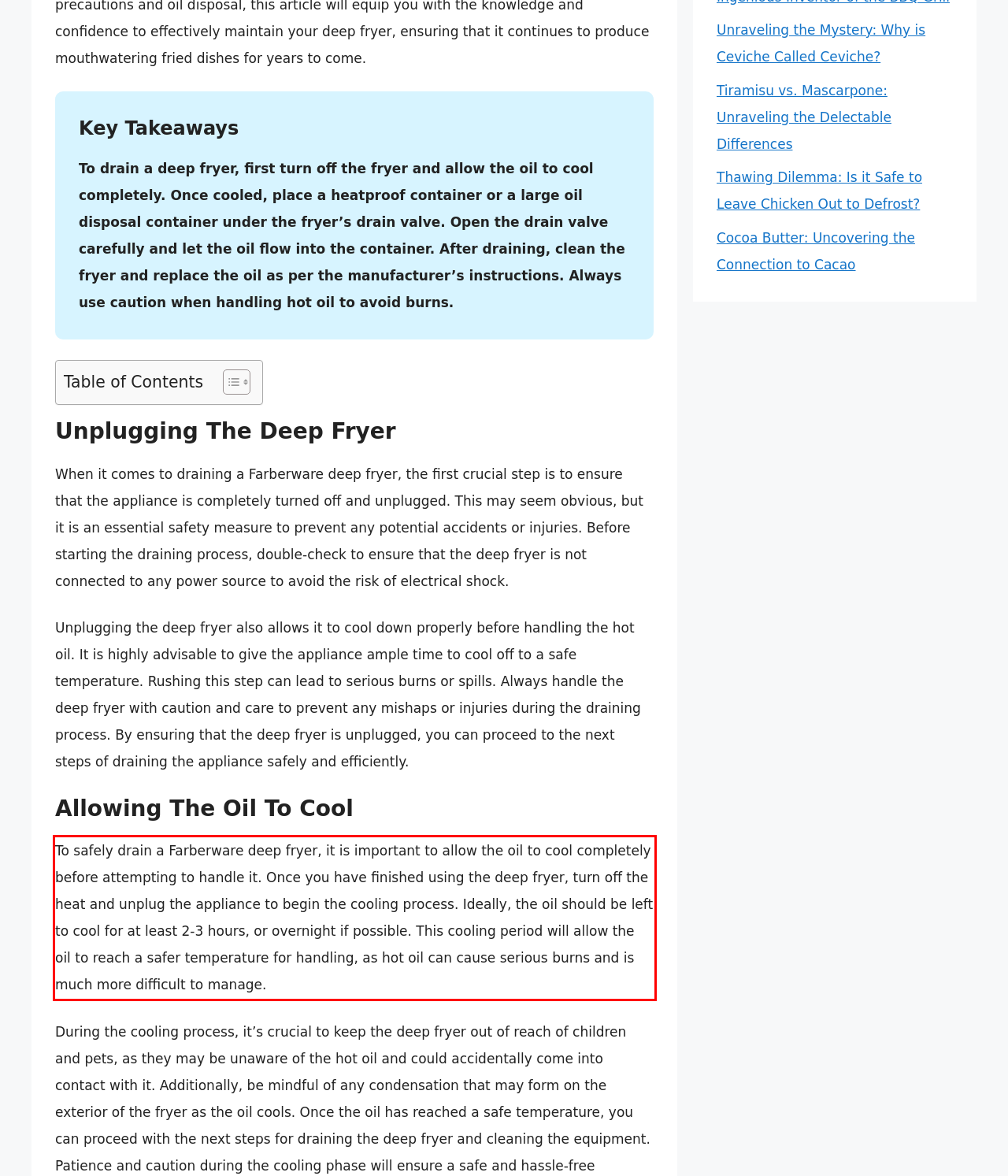Please analyze the screenshot of a webpage and extract the text content within the red bounding box using OCR.

To safely drain a Farberware deep fryer, it is important to allow the oil to cool completely before attempting to handle it. Once you have finished using the deep fryer, turn off the heat and unplug the appliance to begin the cooling process. Ideally, the oil should be left to cool for at least 2-3 hours, or overnight if possible. This cooling period will allow the oil to reach a safer temperature for handling, as hot oil can cause serious burns and is much more difficult to manage.